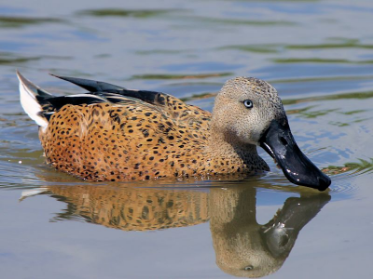Provide a thorough description of what you see in the image.

The image showcases a Red Shoveler, a distinctive species of dabbling duck from the Anas genus, swimming gracefully in the water. Notable for its striking plumage, this male Red Shoveler features a beautiful cinnamon coloration with dark spots and is complemented by a unique spatula-shaped bill, which is characteristic of the species. Its head and neck are a grayish tone with black spots, and the pale bluish-white eyes add to its charm. The image reflects the serene environment where this duck is found, emphasizing its common status and classification as Least Concern in conservation status. This particular photograph was taken in Slimbridge in May 2013 by the photographer Nigel Key.